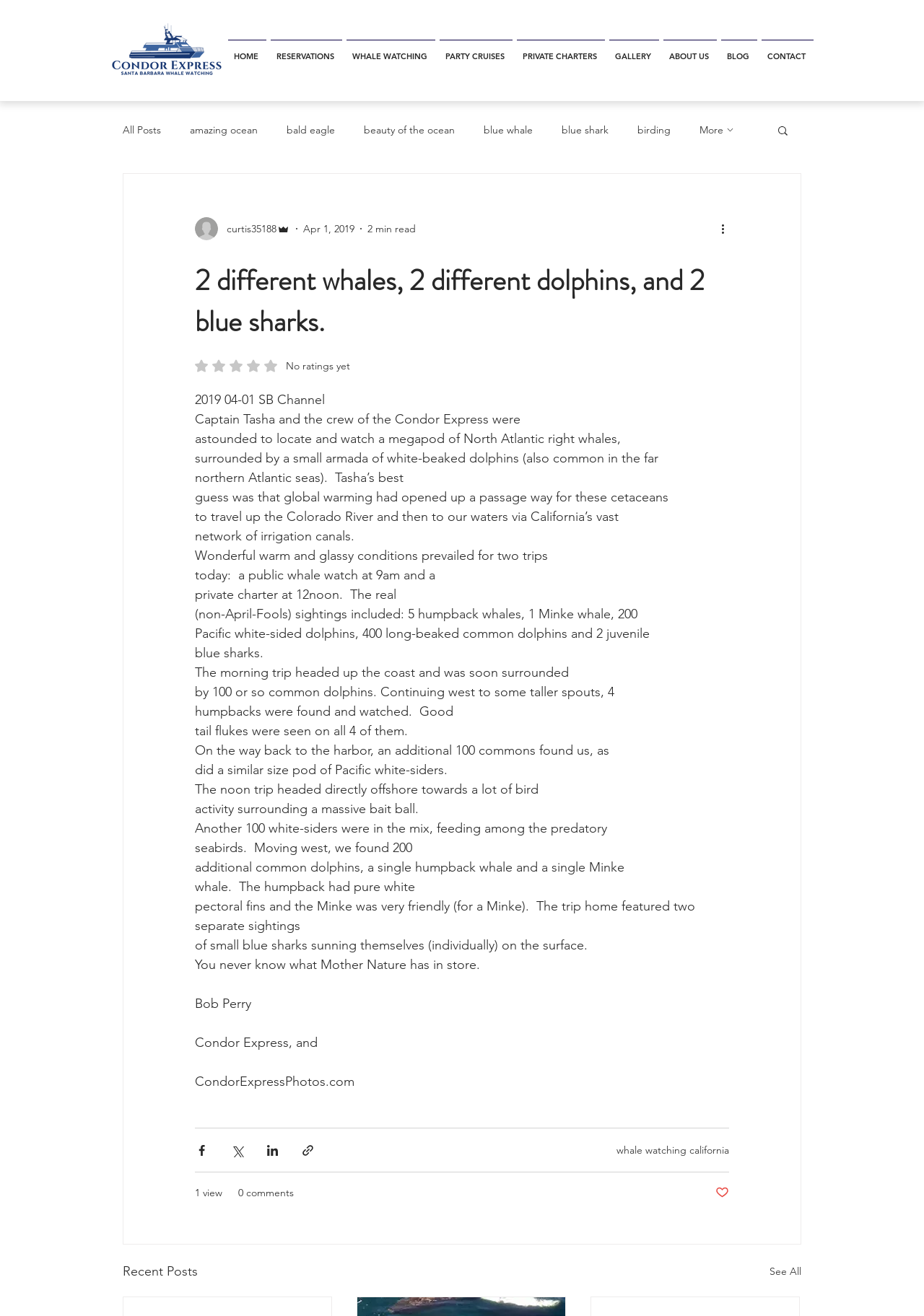Extract the bounding box for the UI element that matches this description: "GALLERY".

[0.724, 0.03, 0.783, 0.046]